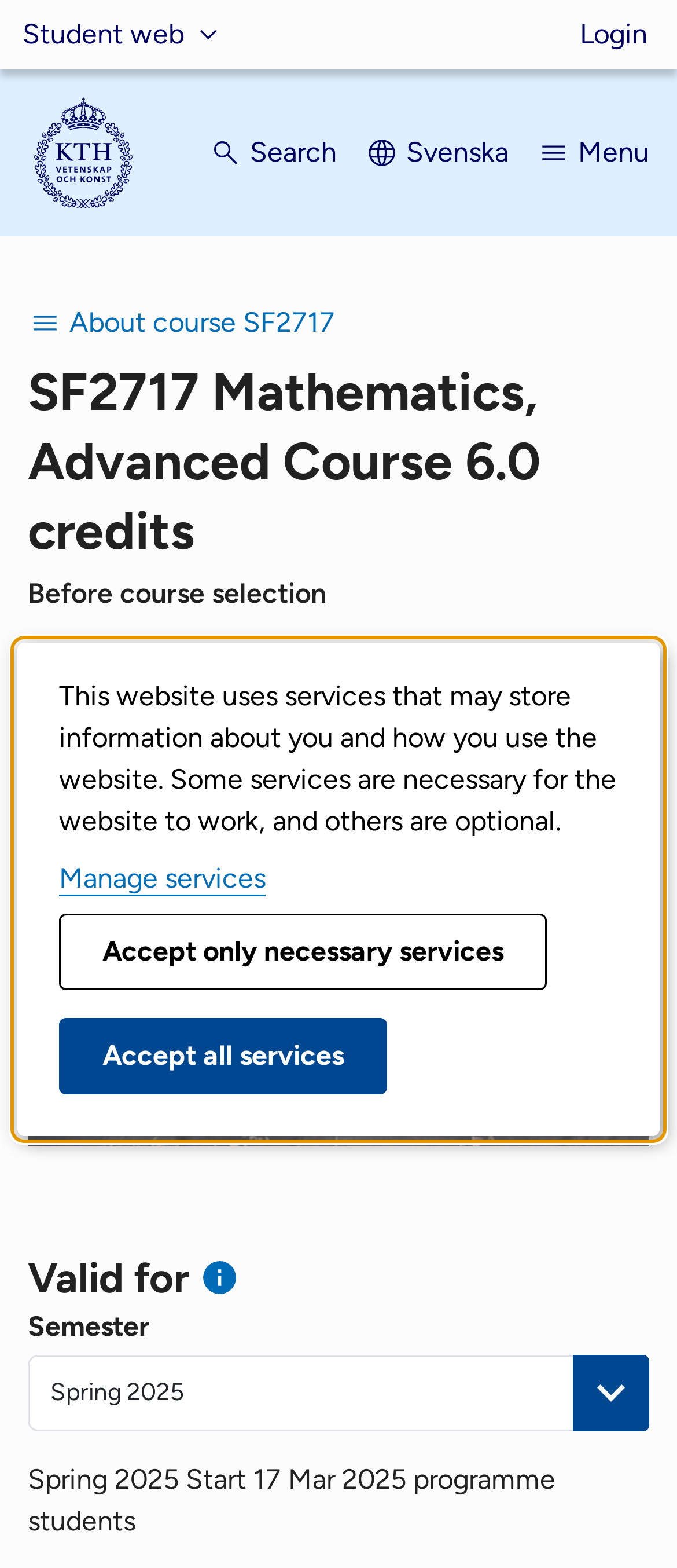What is the purpose of the 'Search' button?
Observe the image and answer the question with a one-word or short phrase response.

To search